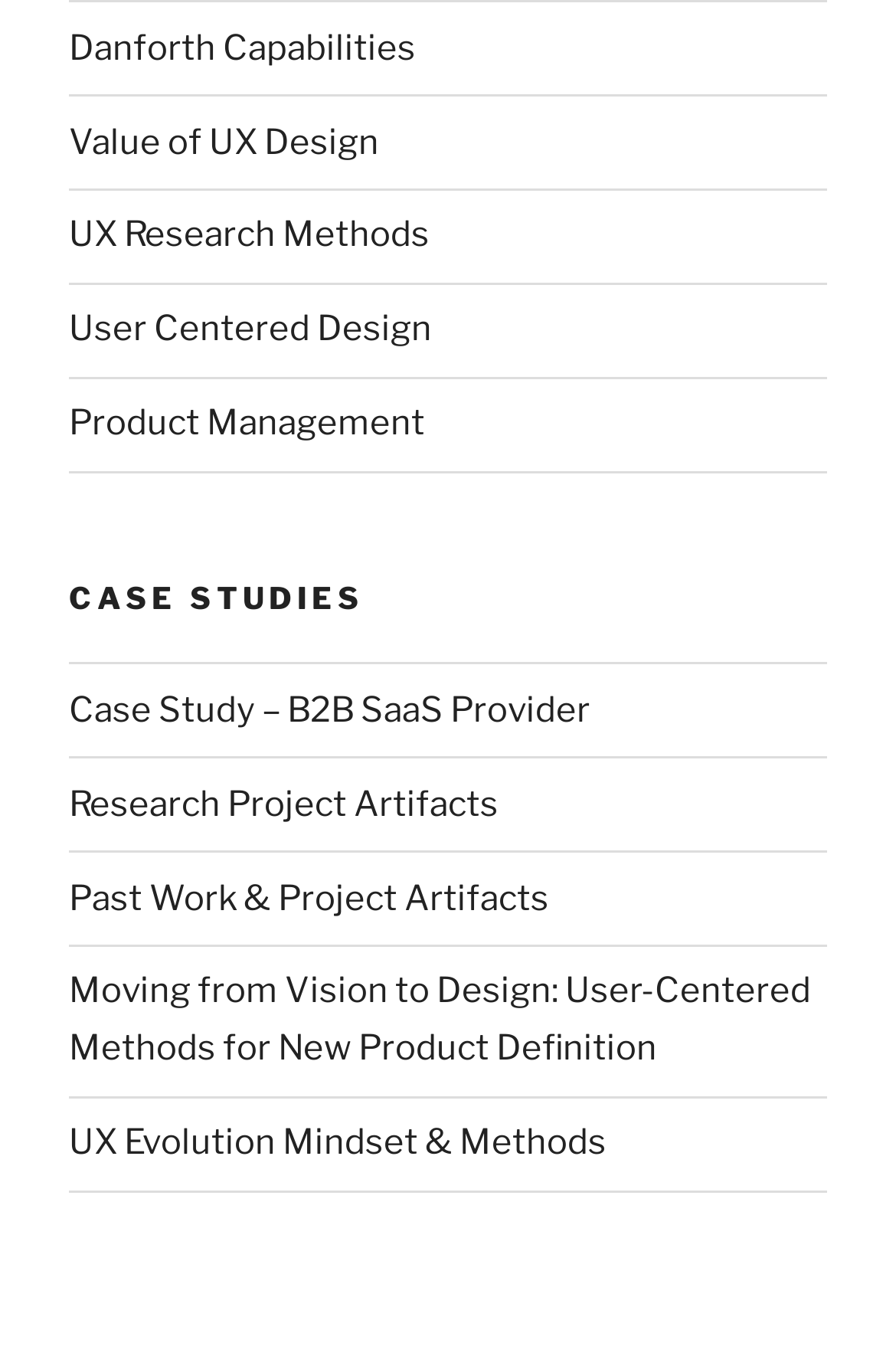Given the description of the UI element: "alt="GreenWaves Technologies Logo"", predict the bounding box coordinates in the form of [left, top, right, bottom], with each value being a float between 0 and 1.

None